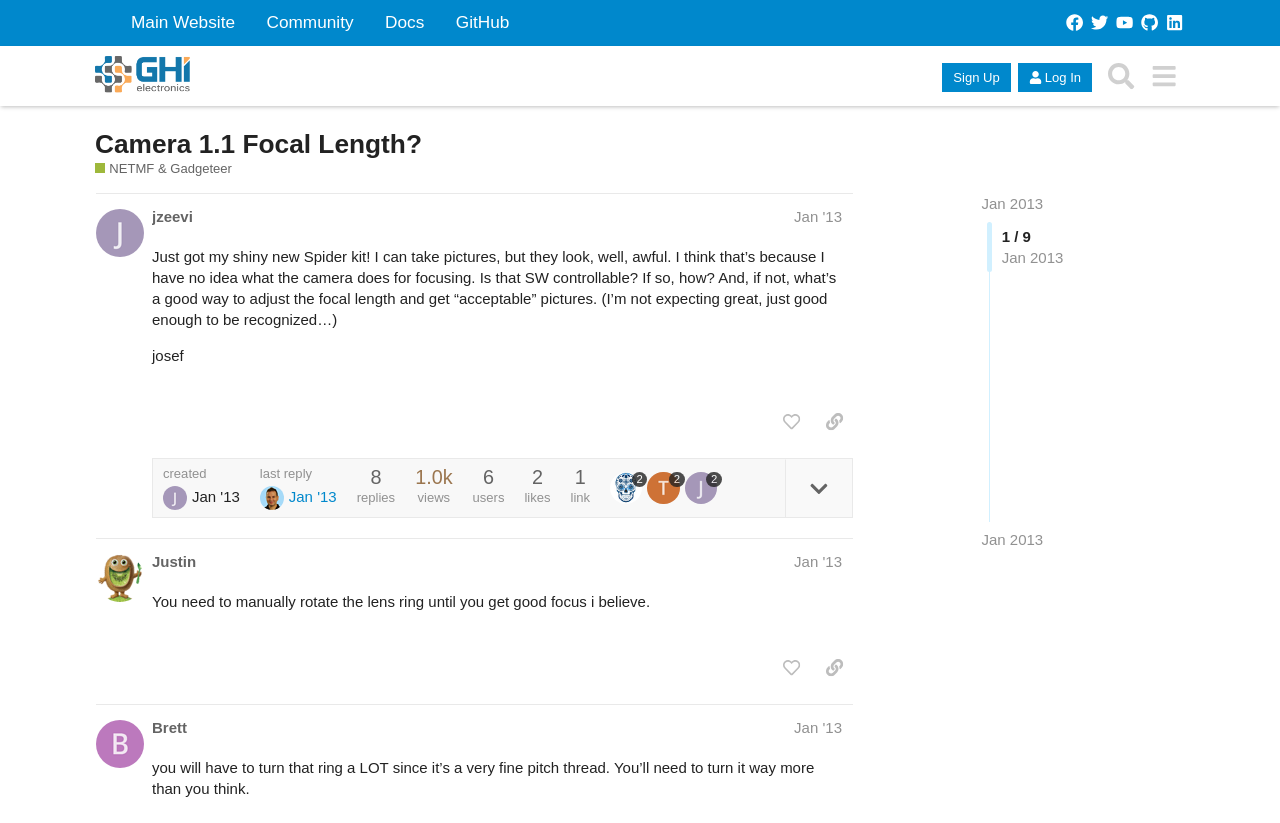Please identify the bounding box coordinates of the element I should click to complete this instruction: 'Click on the 'Log In' button'. The coordinates should be given as four float numbers between 0 and 1, like this: [left, top, right, bottom].

[0.795, 0.077, 0.853, 0.112]